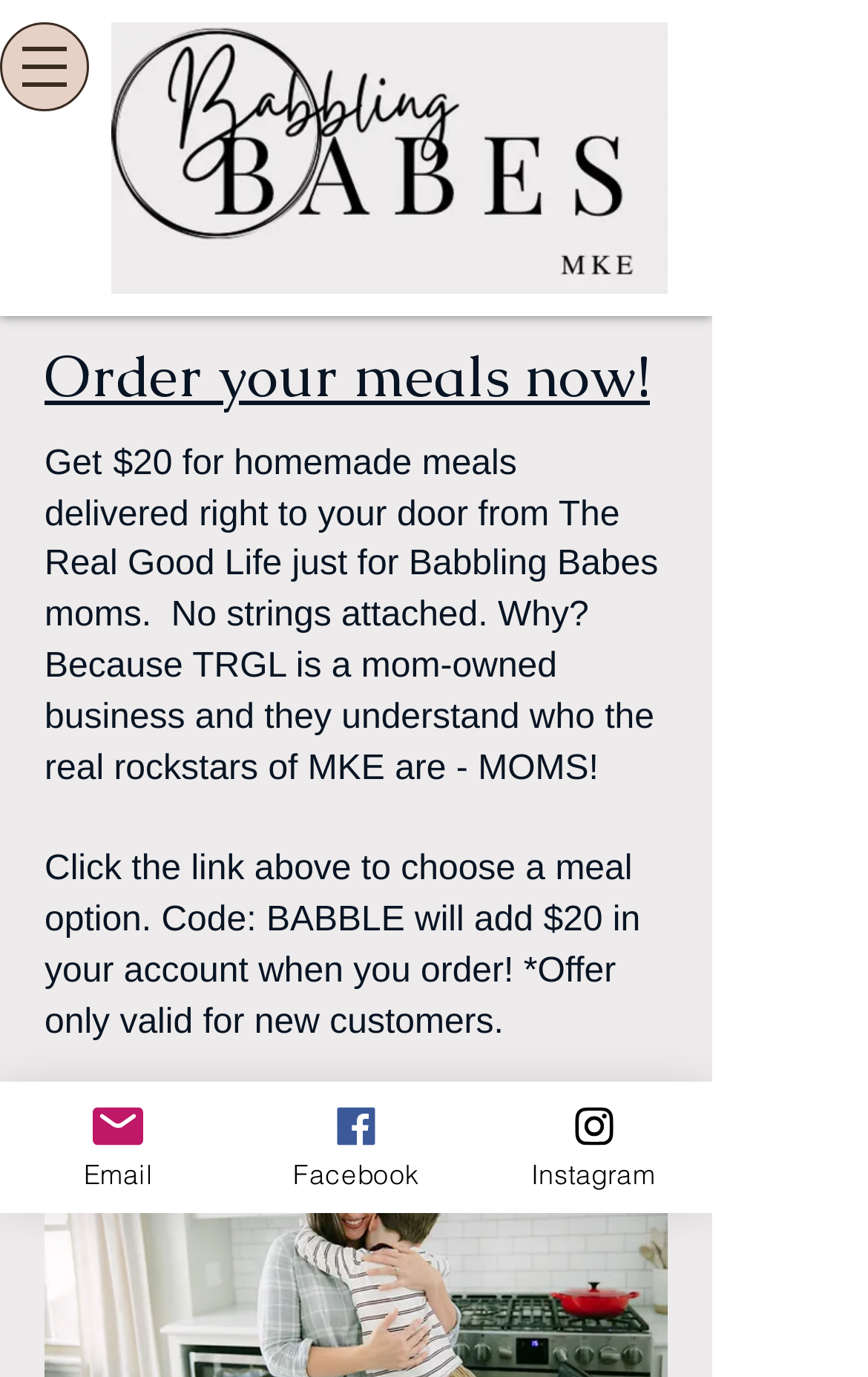What social media platforms are available?
Based on the image, provide your answer in one word or phrase.

Email, Facebook, Instagram